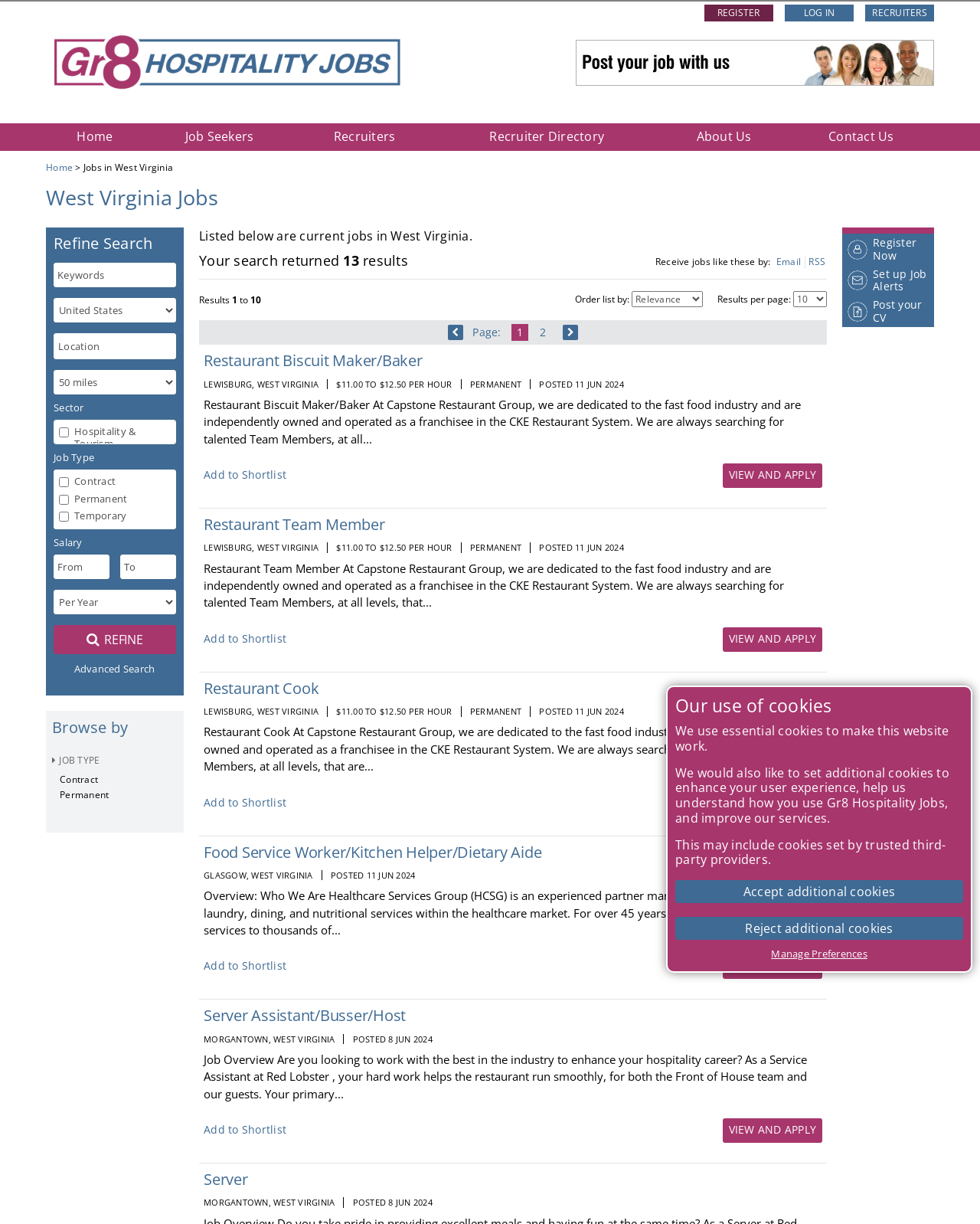Locate the bounding box of the user interface element based on this description: "Home".

[0.047, 0.131, 0.074, 0.142]